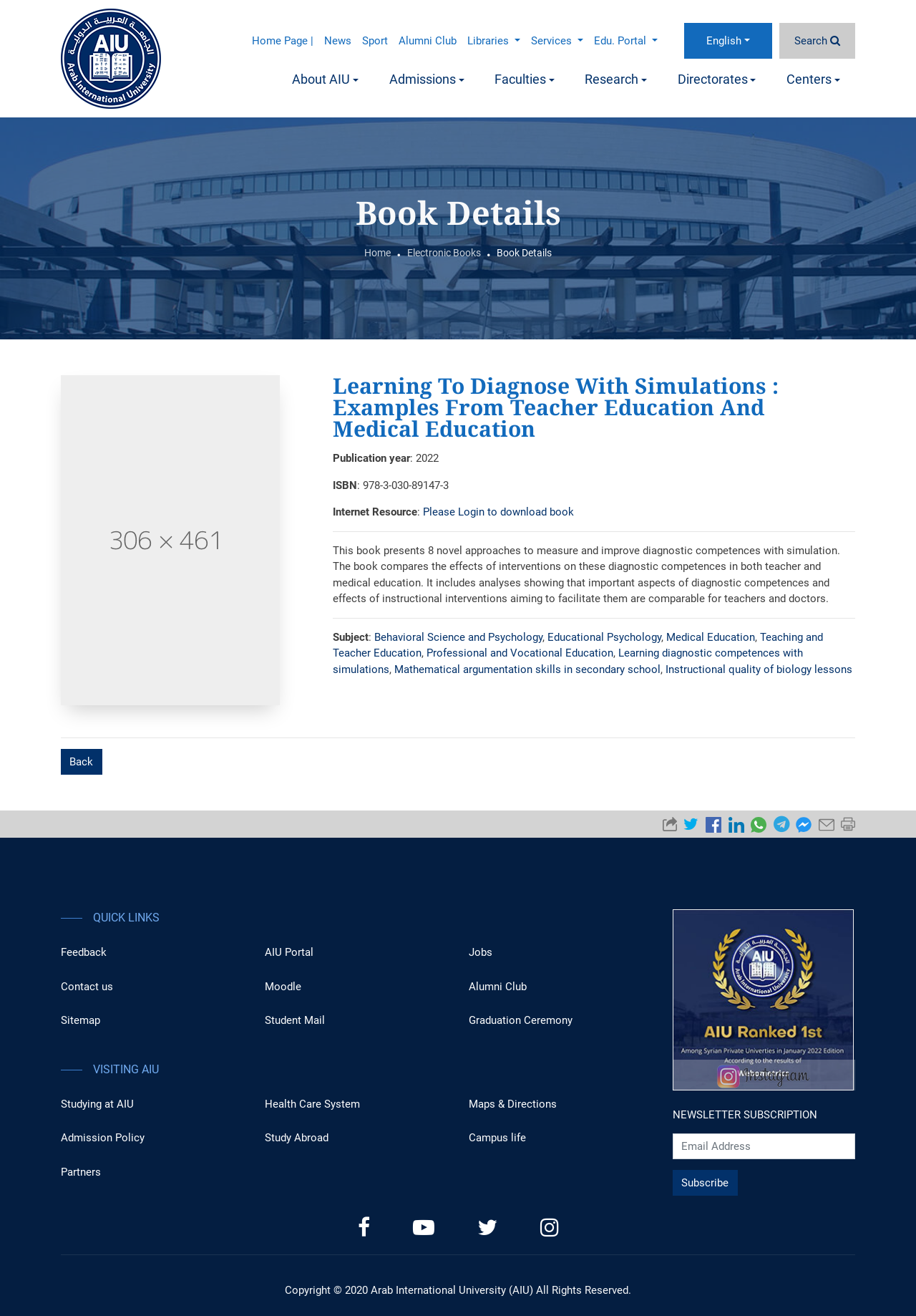What is the ISBN of the book?
Refer to the screenshot and deliver a thorough answer to the question presented.

The ISBN of the book can be found in the 'Book Details' section, where it is stated as 'ISBN: 978-3-030-89147-3'.